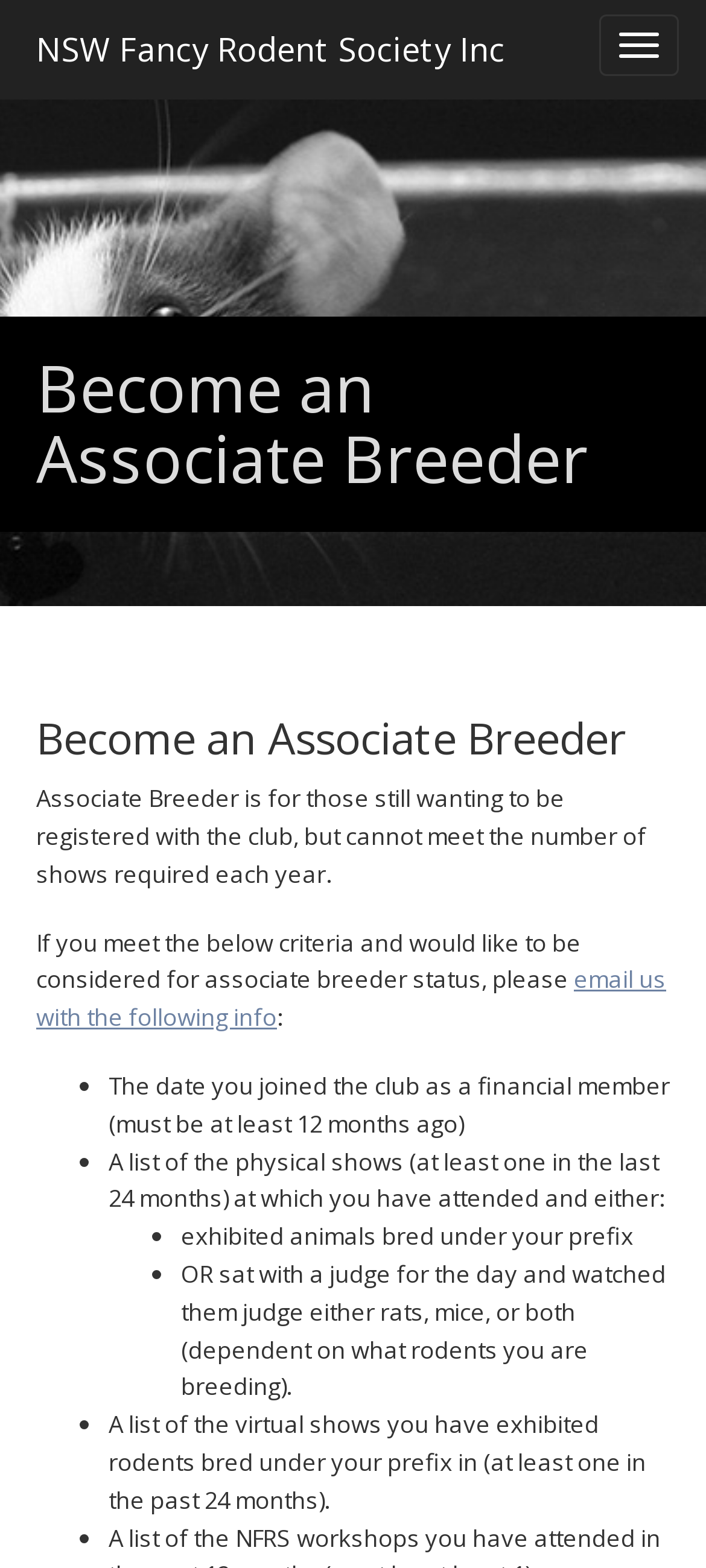Locate the bounding box coordinates of the UI element described by: "NSW Fancy Rodent Society Inc". Provide the coordinates as four float numbers between 0 and 1, formatted as [left, top, right, bottom].

[0.0, 0.015, 1.0, 0.048]